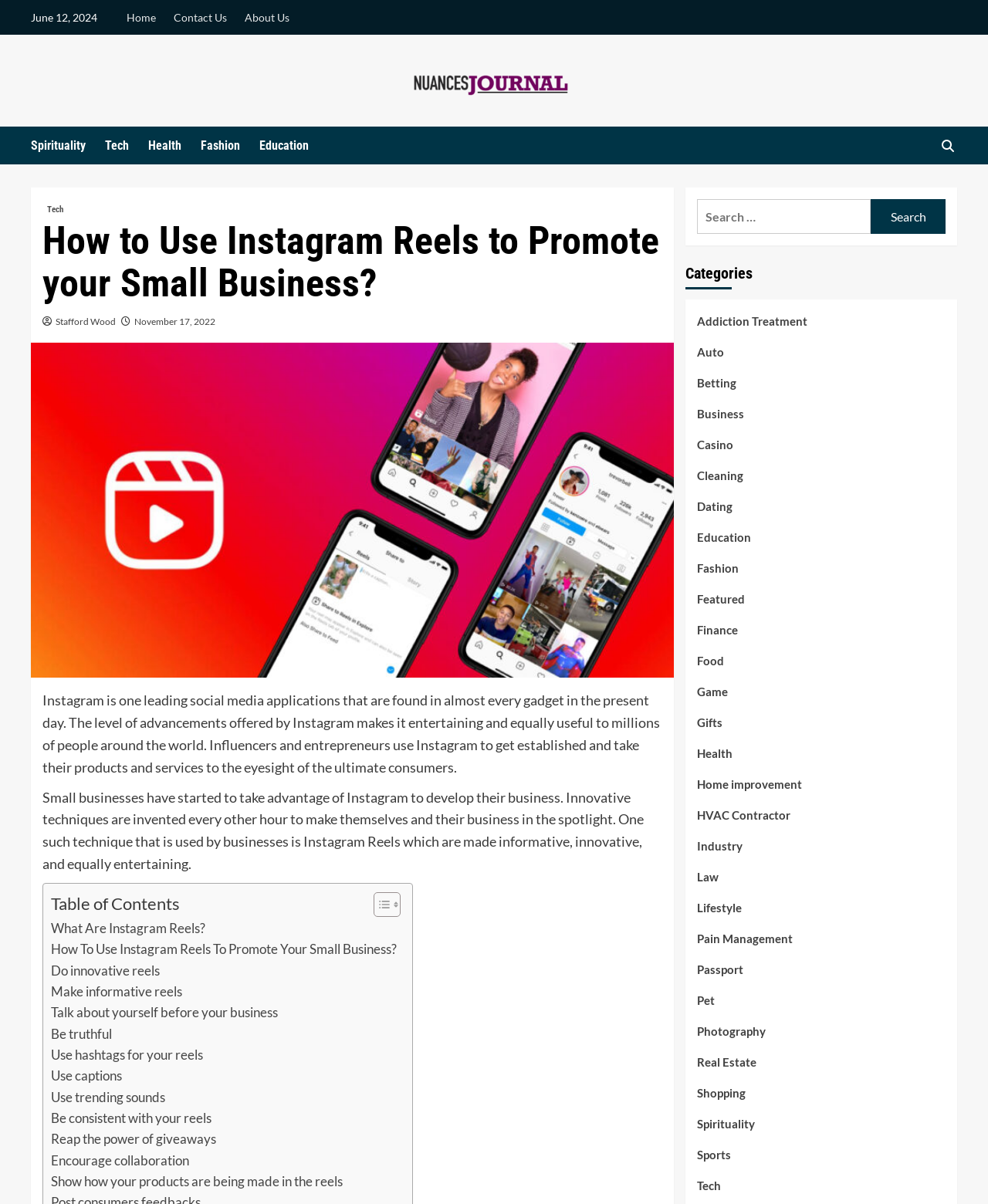Can you show the bounding box coordinates of the region to click on to complete the task described in the instruction: "Search for something"?

[0.693, 0.156, 0.969, 0.204]